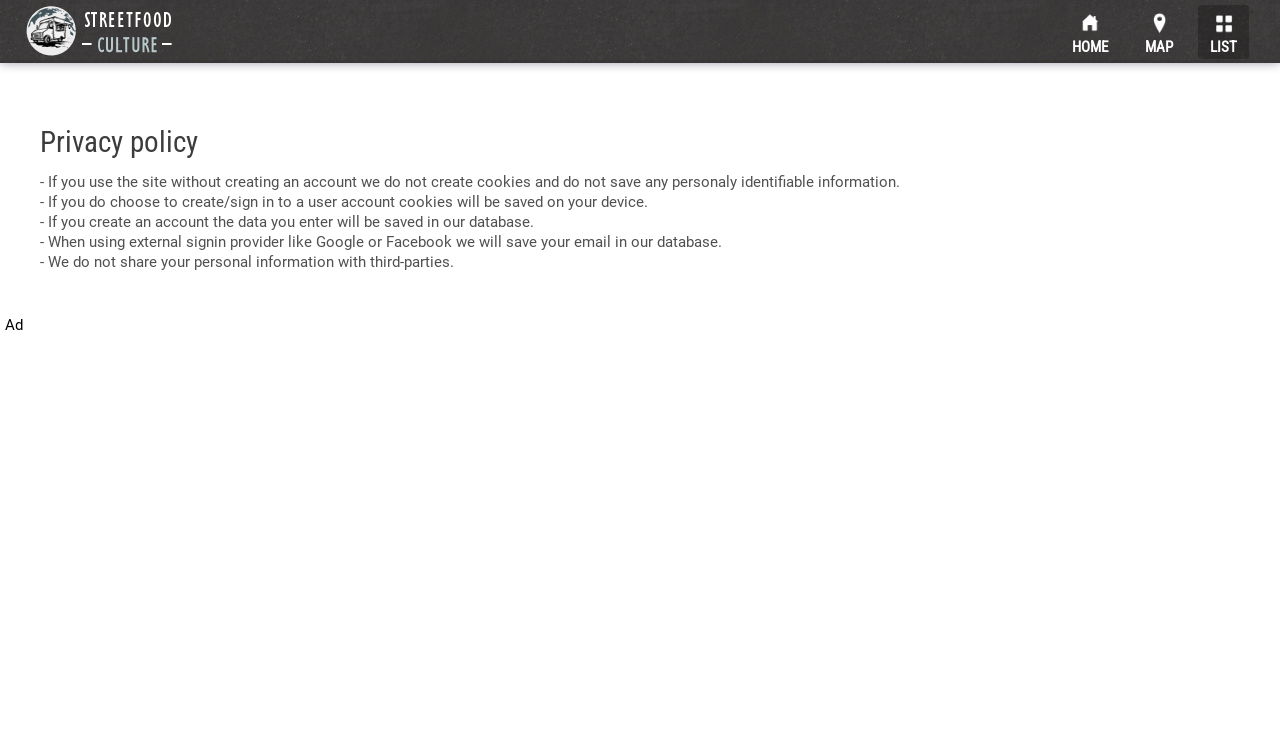What happens to personal data when creating an account?
Could you give a comprehensive explanation in response to this question?

According to the webpage, when creating an account, the data entered will be saved in the database, as stated in the text '- If you create an account the data you enter will be saved in our database.'.